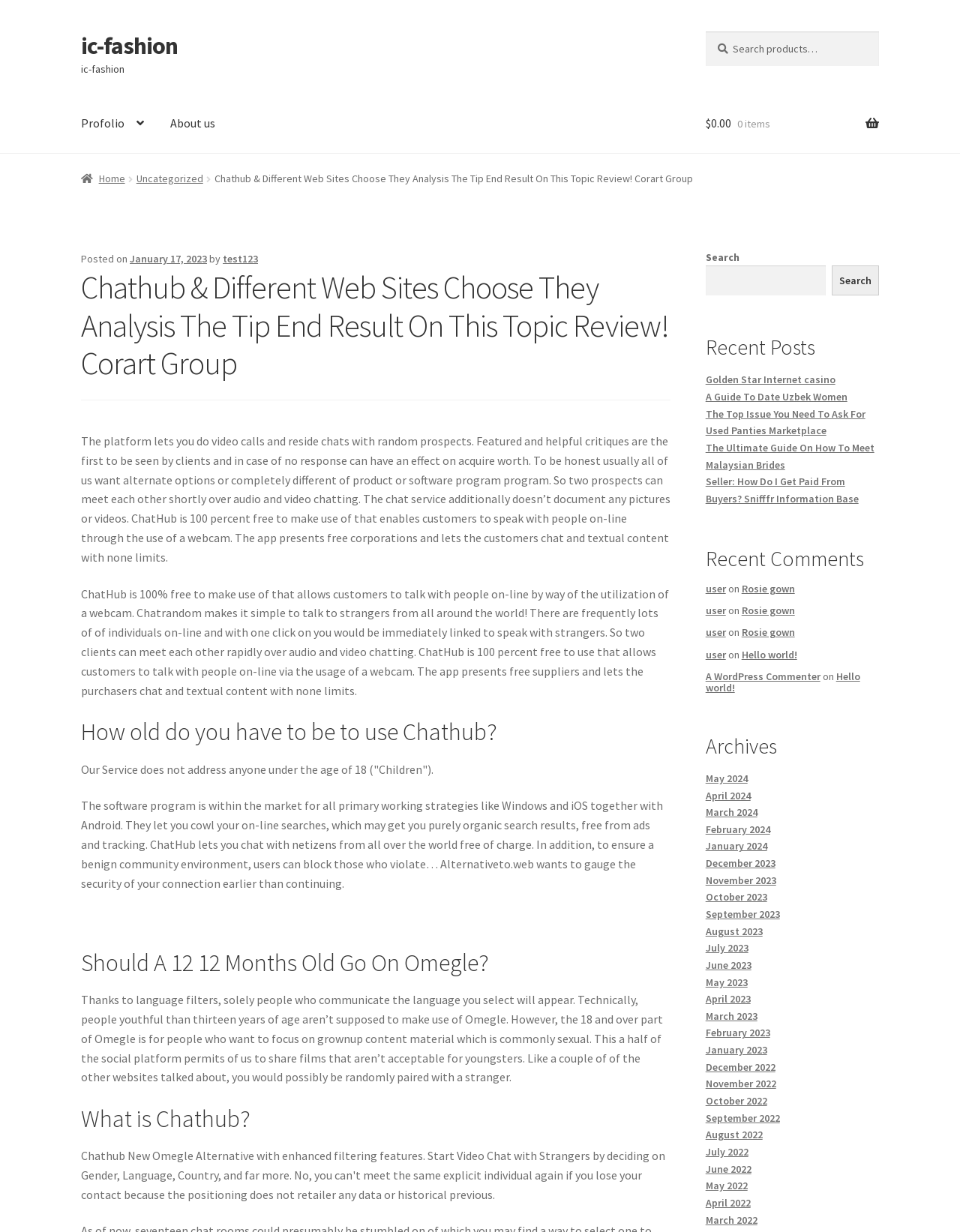Please identify the bounding box coordinates of the element that needs to be clicked to perform the following instruction: "Click on ChatHub review".

[0.084, 0.218, 0.699, 0.311]